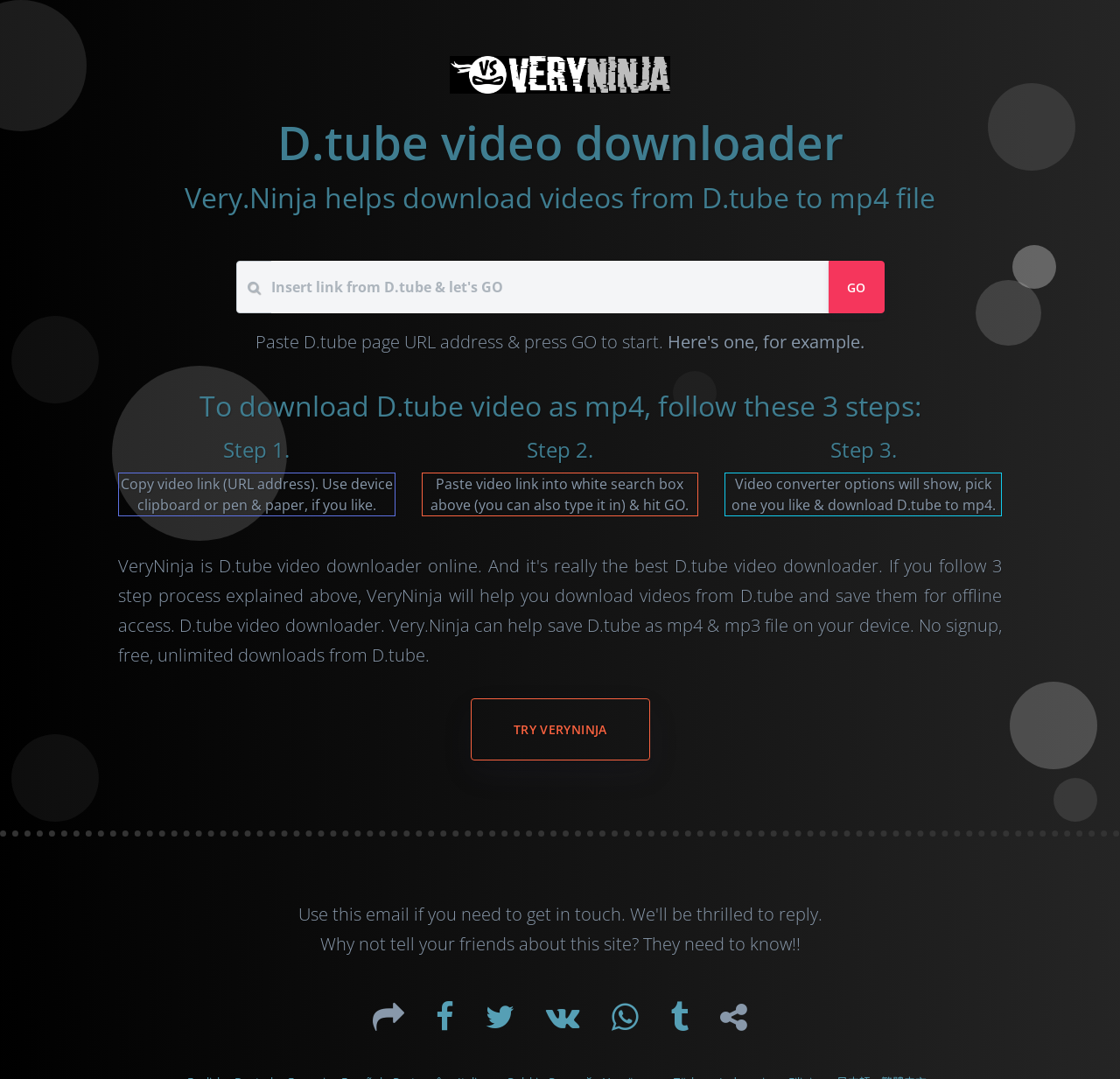Predict the bounding box coordinates of the area that should be clicked to accomplish the following instruction: "Read about trip preparation". The bounding box coordinates should consist of four float numbers between 0 and 1, i.e., [left, top, right, bottom].

None